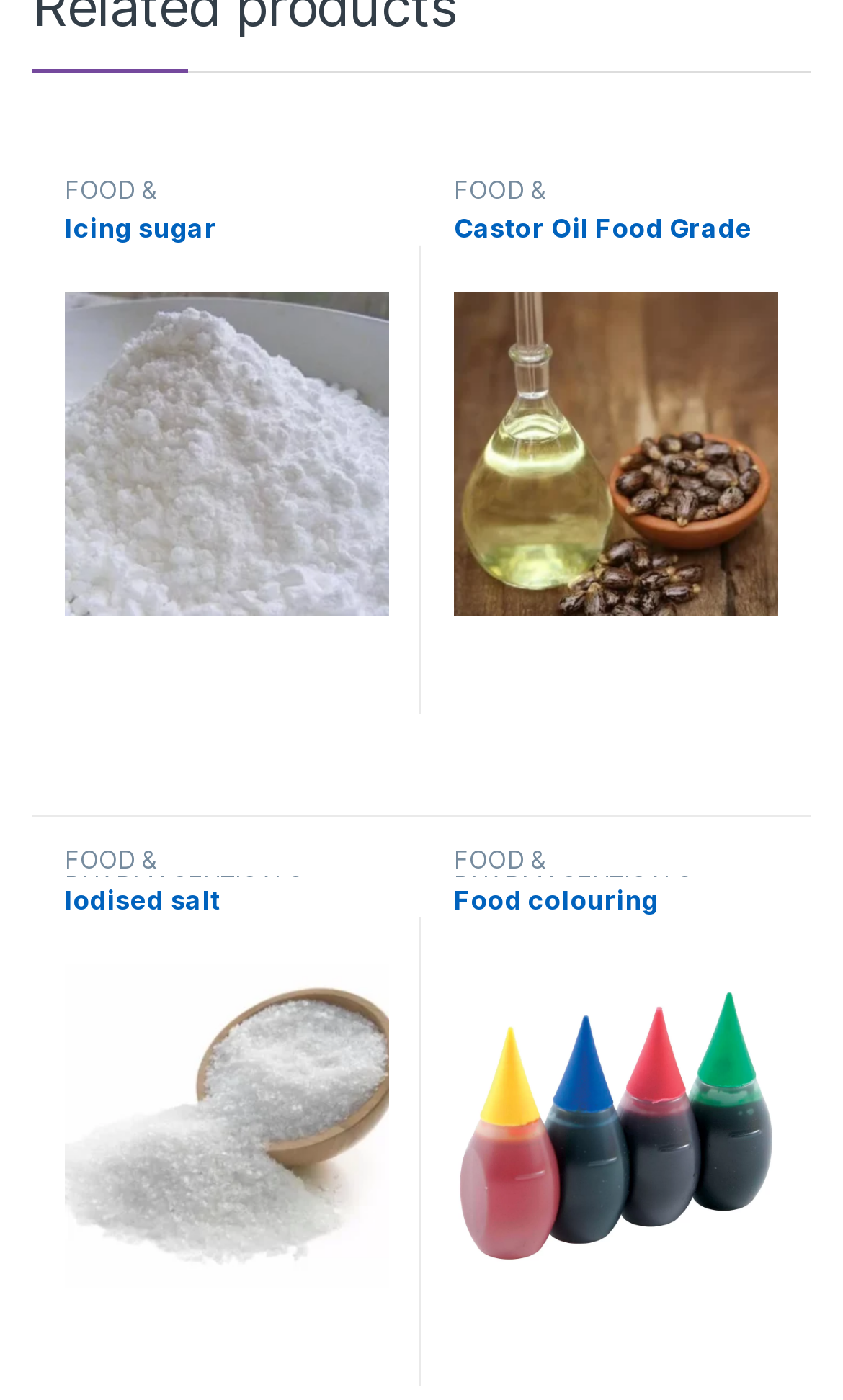Determine the bounding box coordinates in the format (top-left x, top-left y, bottom-right x, bottom-right y). Ensure all values are floating point numbers between 0 and 1. Identify the bounding box of the UI element described by: Iodised salt

[0.077, 0.633, 0.462, 0.92]